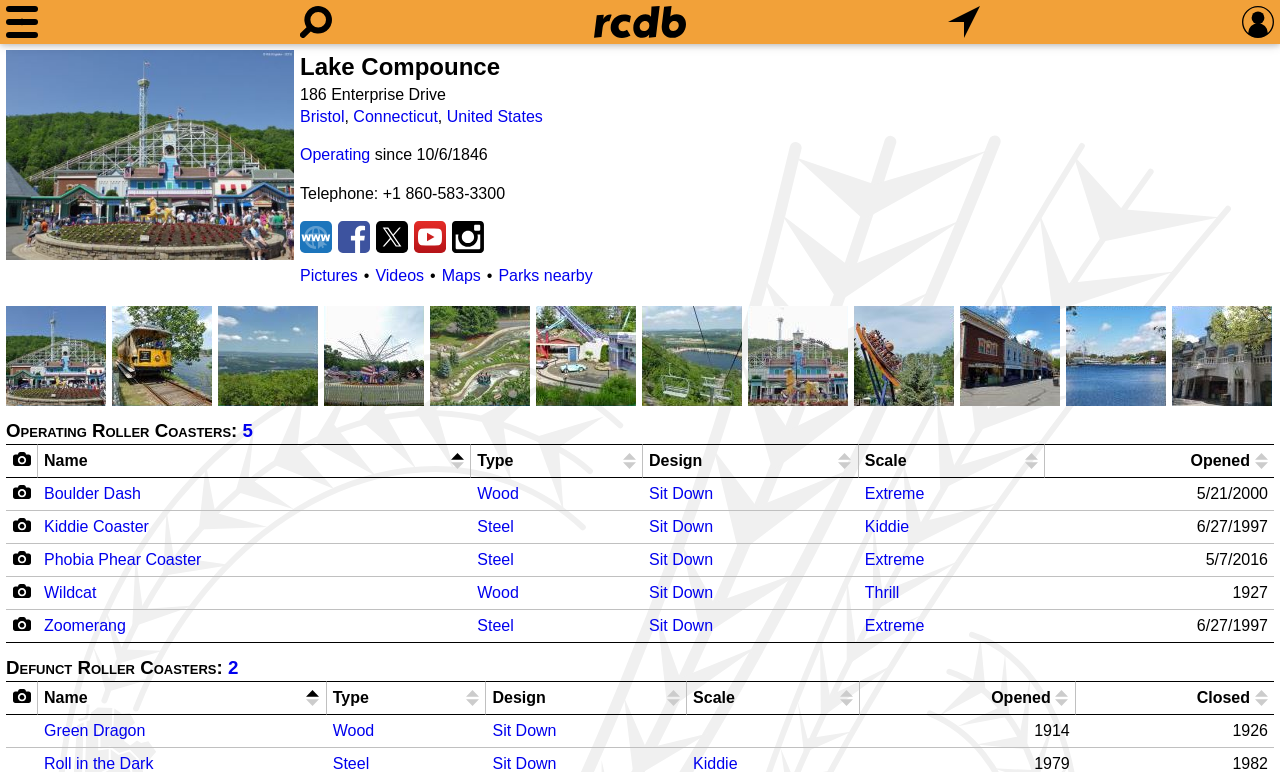Using details from the image, please answer the following question comprehensively:
What is the type of the roller coaster 'Boulder Dash'?

The type of the roller coaster 'Boulder Dash' can be found in the table element that lists the operating roller coasters. The 'Type' column for 'Boulder Dash' reads 'Wood'.